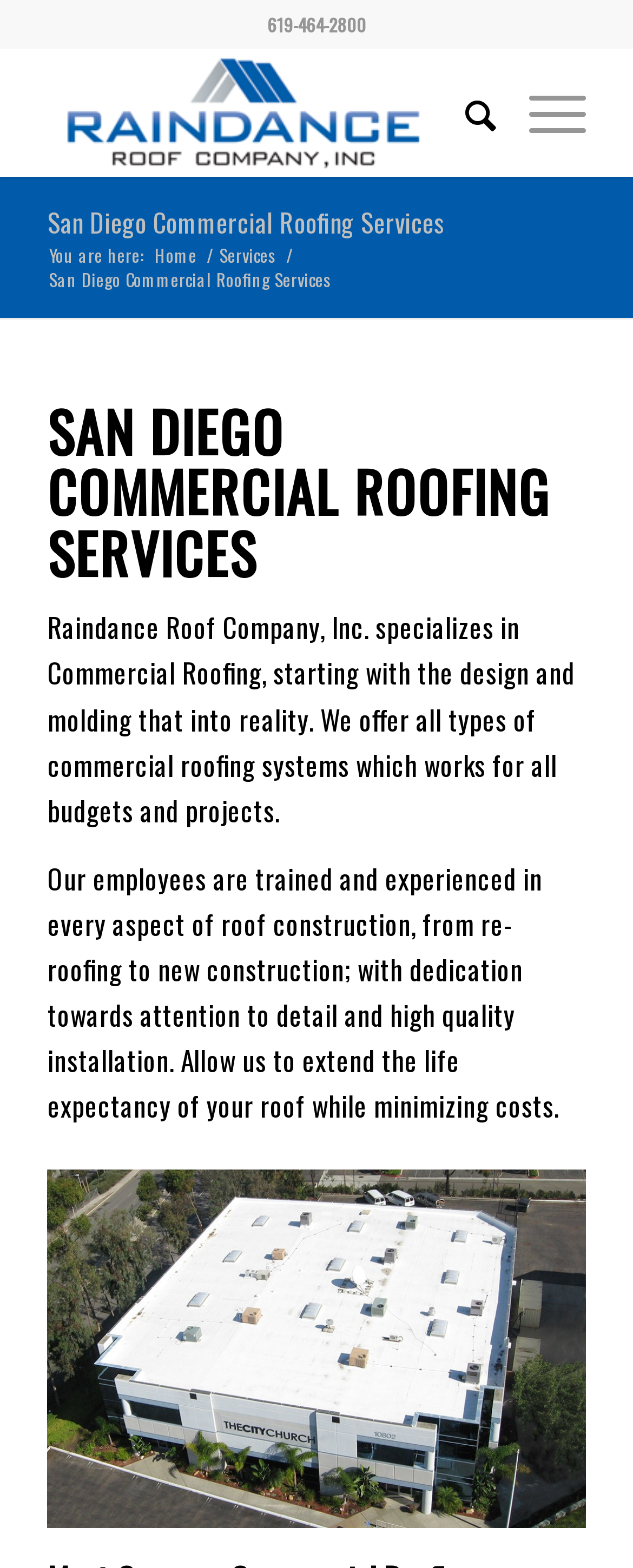Give a one-word or one-phrase response to the question:
What is the purpose of Raindance Roof Company's services?

To extend the life expectancy of the roof while minimizing costs